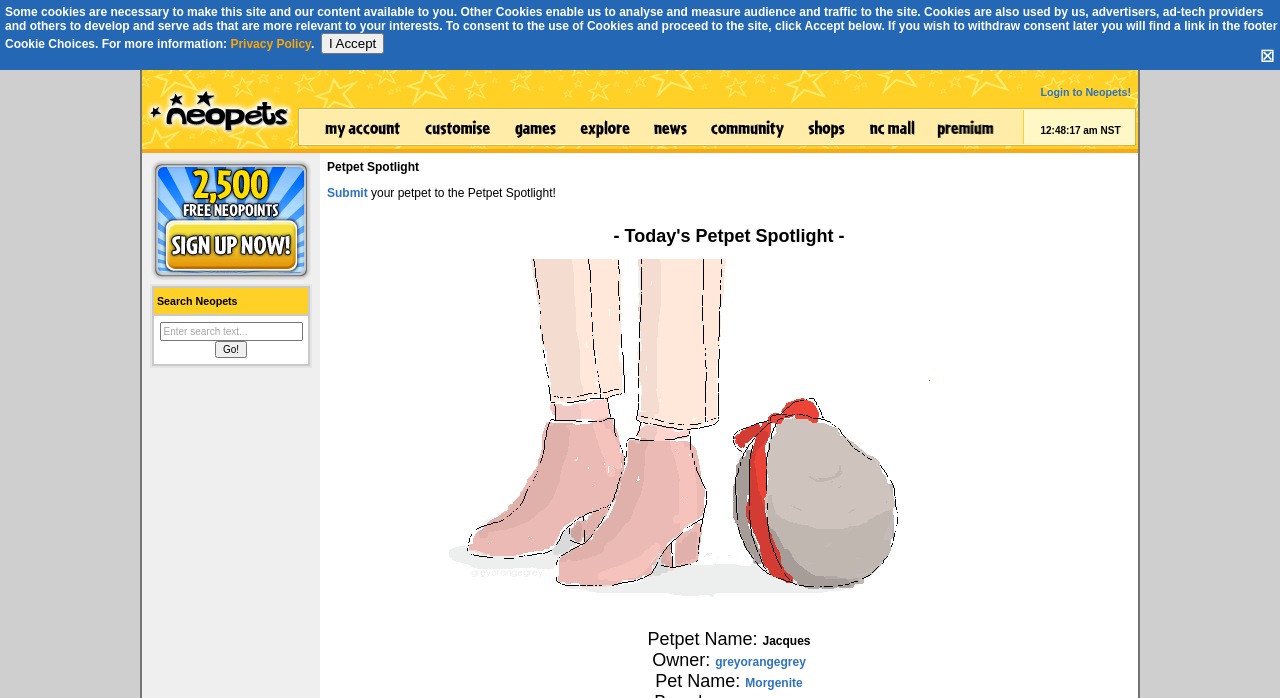Using the information in the image, give a detailed answer to the following question: What is the name of the Pet?

I found the name of the Pet by looking at the link 'Morgenite' which is located next to the label 'Pet Name:'.